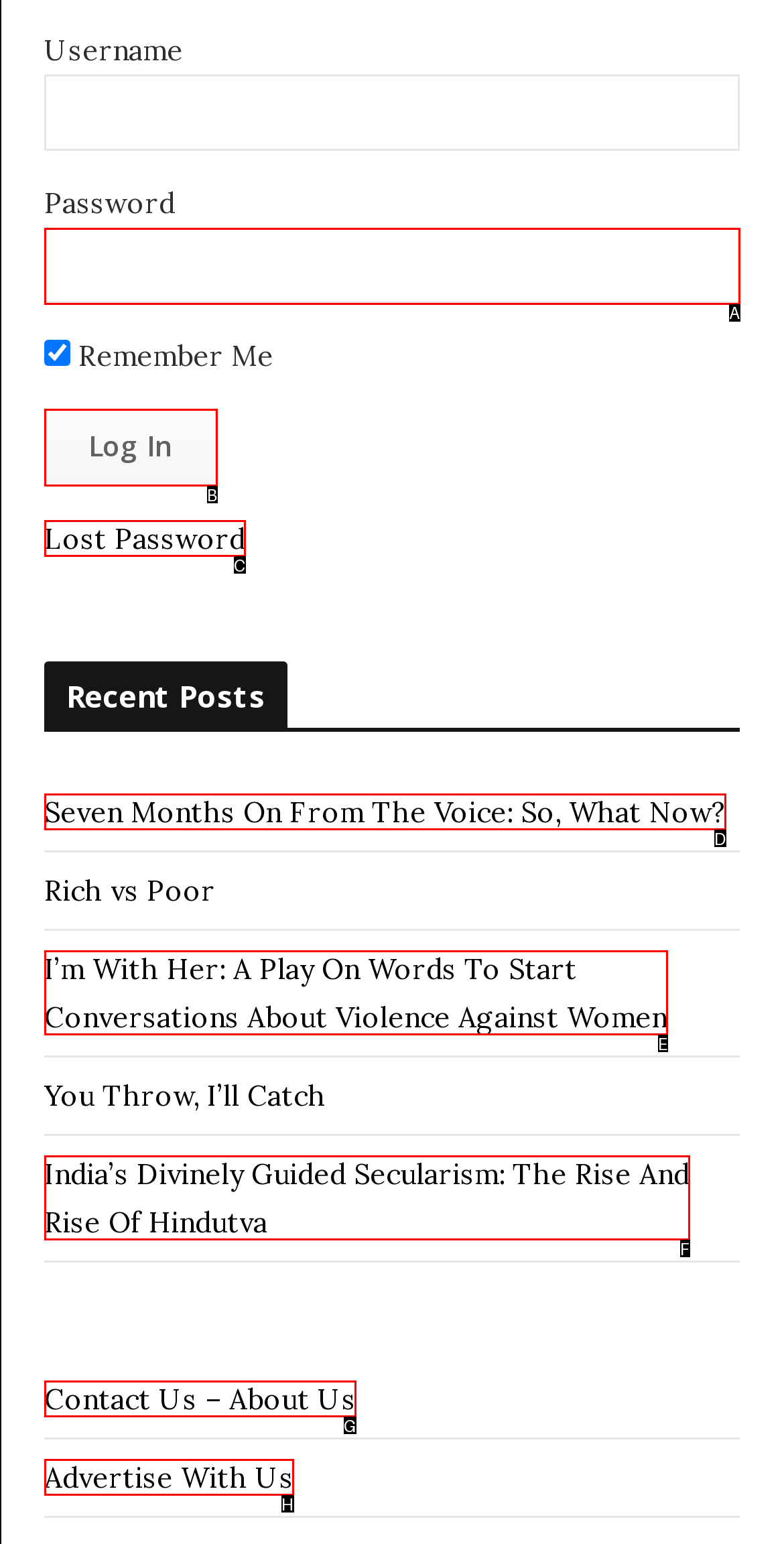Based on the given description: Lost Password, determine which HTML element is the best match. Respond with the letter of the chosen option.

C